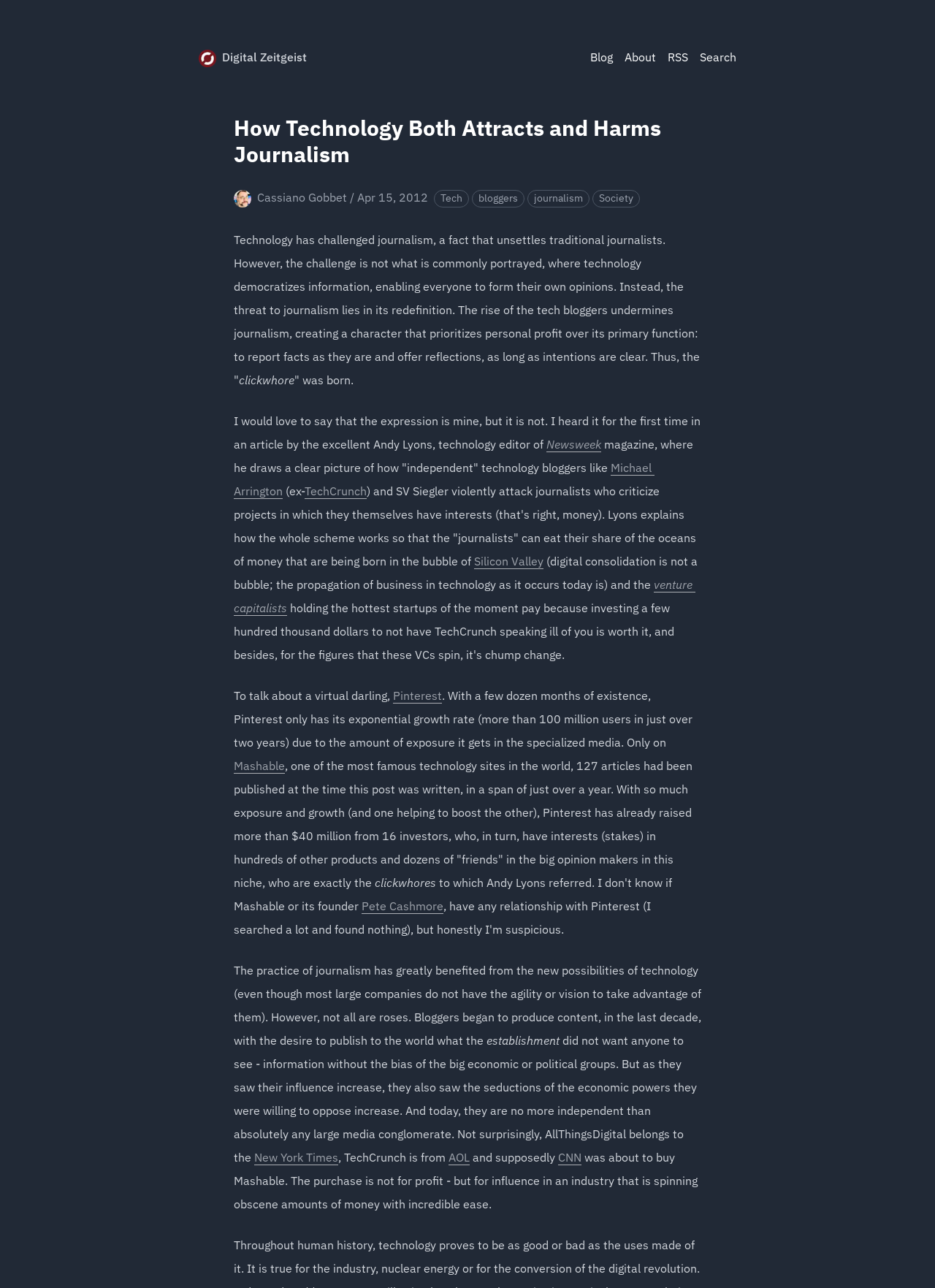Locate the bounding box coordinates of the clickable element to fulfill the following instruction: "Read the article by Cassiano Gobbet". Provide the coordinates as four float numbers between 0 and 1 in the format [left, top, right, bottom].

[0.25, 0.147, 0.371, 0.161]